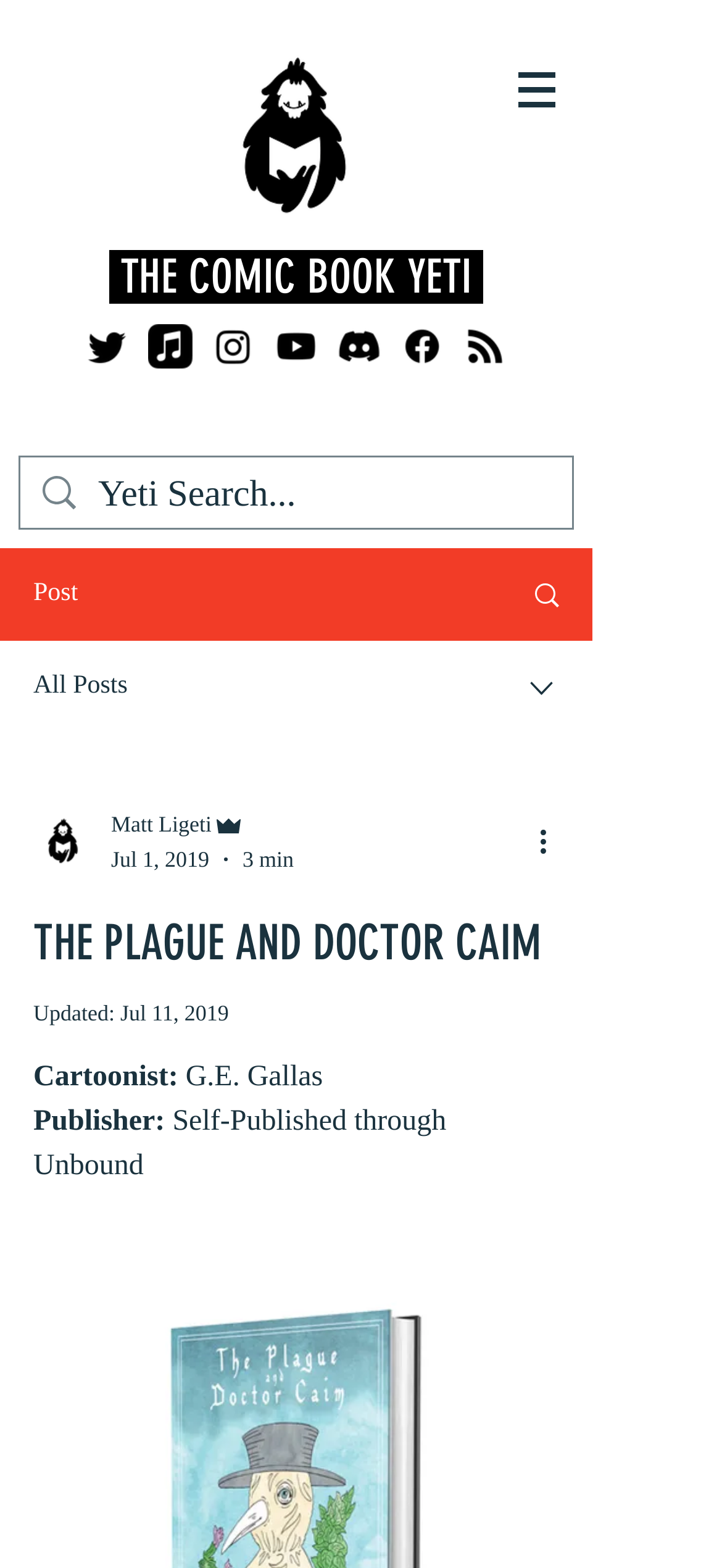What is the name of the comic book?
Answer the question based on the image using a single word or a brief phrase.

THE PLAGUE AND DOCTOR CAIM